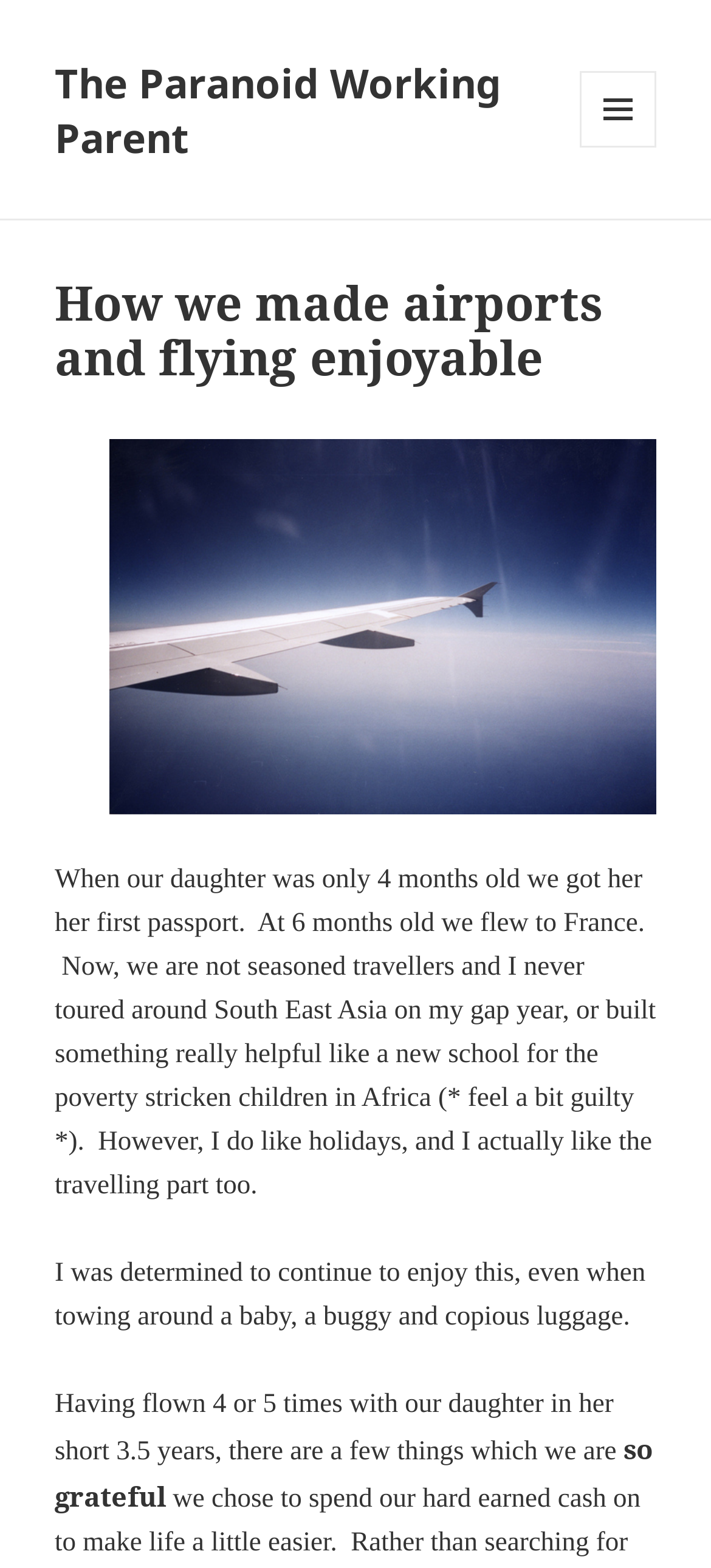Give a short answer using one word or phrase for the question:
What is the author's attitude towards traveling?

The author likes holidays and traveling